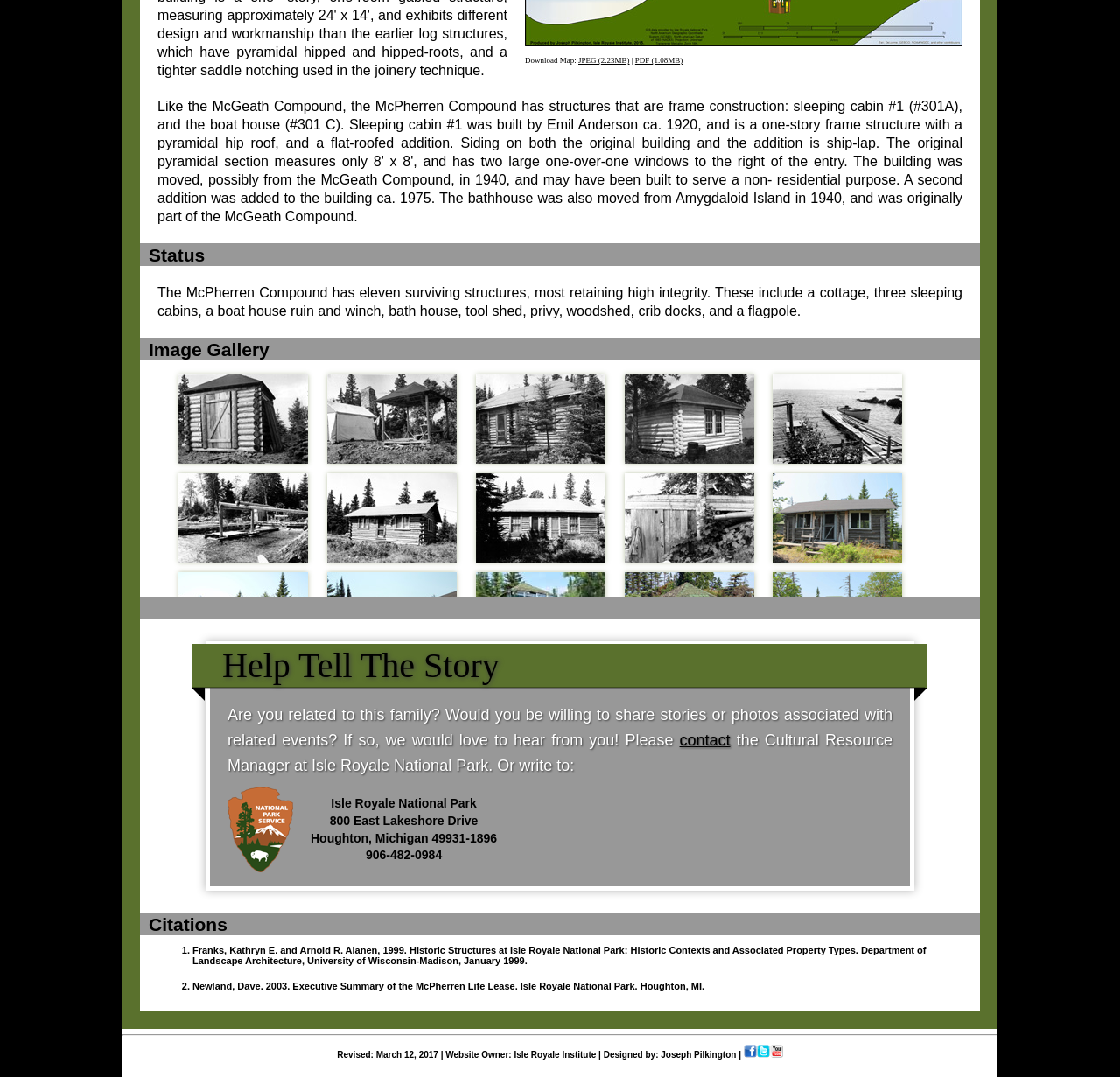Please identify the bounding box coordinates of the element that needs to be clicked to perform the following instruction: "Contact the Cultural Resource Manager".

[0.607, 0.679, 0.652, 0.695]